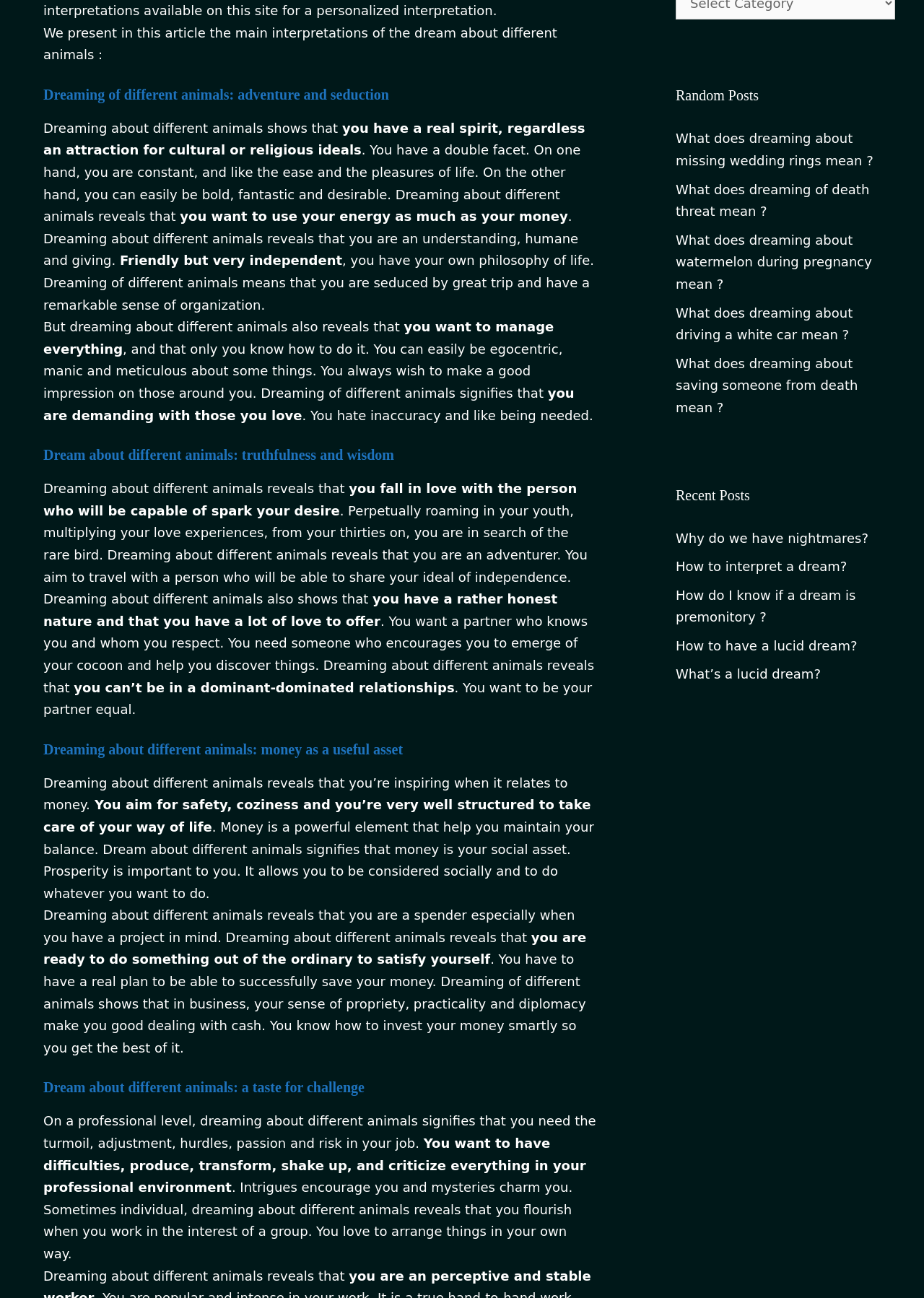Locate the UI element described by What’s a lucid dream? and provide its bounding box coordinates. Use the format (top-left x, top-left y, bottom-right x, bottom-right y) with all values as floating point numbers between 0 and 1.

[0.731, 0.514, 0.888, 0.525]